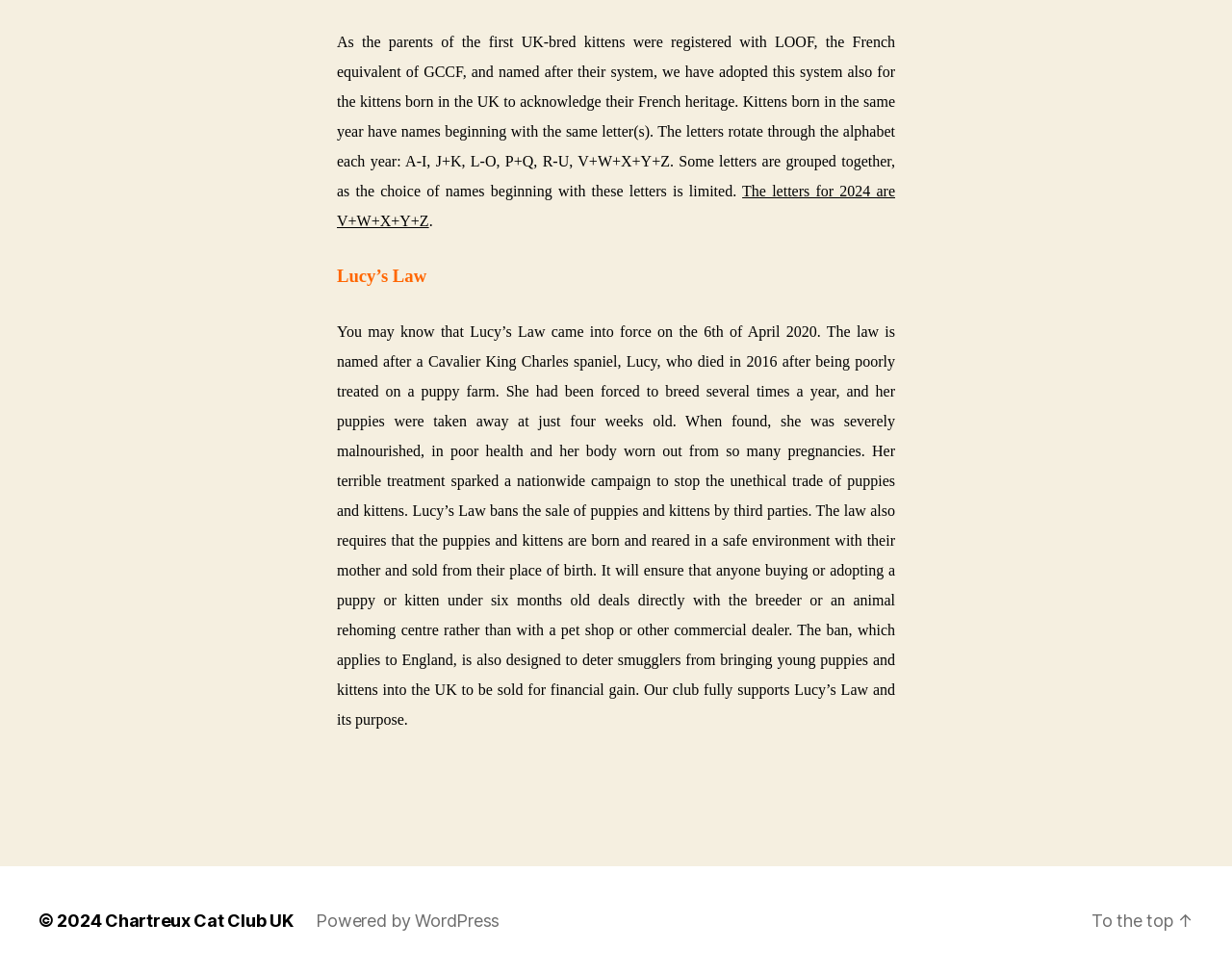Locate the bounding box of the UI element described by: "Chartreux Cat Club UK" in the given webpage screenshot.

[0.085, 0.934, 0.238, 0.954]